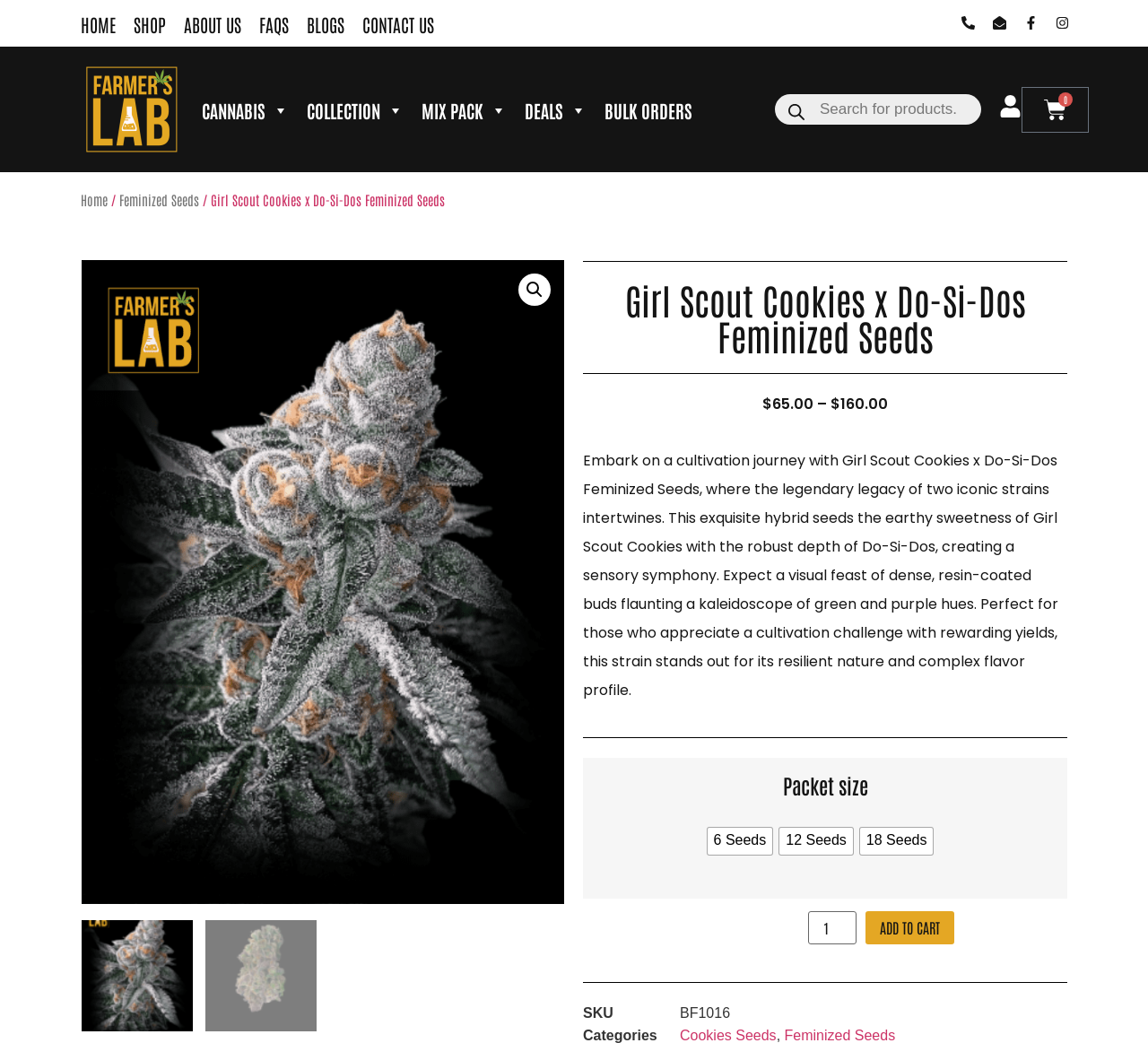Provide a thorough description of the webpage's content and layout.

This webpage is about buying Girl Scout Cookies x Do-Si-Dos Feminized Seeds from Farmer's Lab Seeds. At the top, there are six navigation links: HOME, SHOP, ABOUT US, FAQS, BLOGS, and CONTACT US. Below these links, there are three social media icons: Phone-alt, Envelope-open, and Facebook-f, followed by an Instagram icon. 

To the left of these icons, there is a Farmer's lab logo on a green background. Below the logo, there are five buttons: CANNABIS, COLLECTION, MIX PACK, DEALS, and BULK ORDERS. Next to these buttons, there is a search bar with a search icon. 

On the right side of the page, there is a cart icon with the text "0 Cart". Below the cart icon, there is a breadcrumb navigation showing the current page's location: Home / Feminized Seeds / Girl Scout Cookies x Do-Si-Dos Feminized Seeds.

The main content of the page starts with a heading "Girl Scout Cookies x Do-Si-Dos Feminized Seeds" and a brief description of the product. Below the description, there are two images: one of the Farmer's lab logo and another of a purple Girl Scout Cookies x Do-Si-Dos marijuana plant. 

The product information section displays the price of the seeds, ranging from $65.00 to $160.00. There is a detailed product description, which explains the characteristics of the seeds and their cultivation. 

Below the product description, there is a section to select the packet size, with options for 6 Seeds, 12 Seeds, and 18 Seeds. Next to the packet size selection, there is a spin button to adjust the product quantity. 

The "ADD TO CART" button is located below the product quantity spin button. At the bottom of the page, there is product information, including the SKU number, categories, and related links.